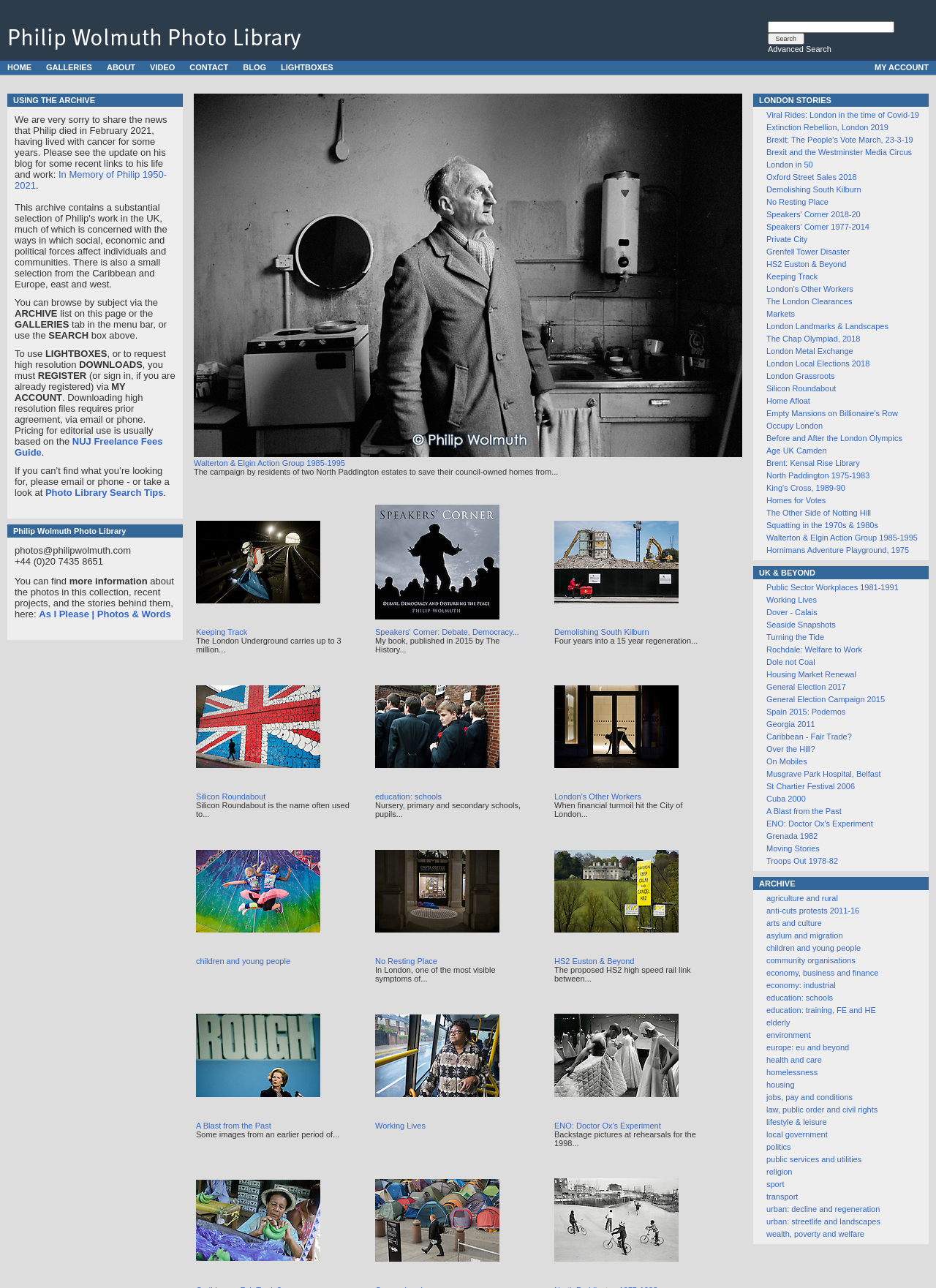Given the description of the UI element: "London Landmarks & Landscapes", predict the bounding box coordinates in the form of [left, top, right, bottom], with each value being a float between 0 and 1.

[0.819, 0.25, 0.949, 0.257]